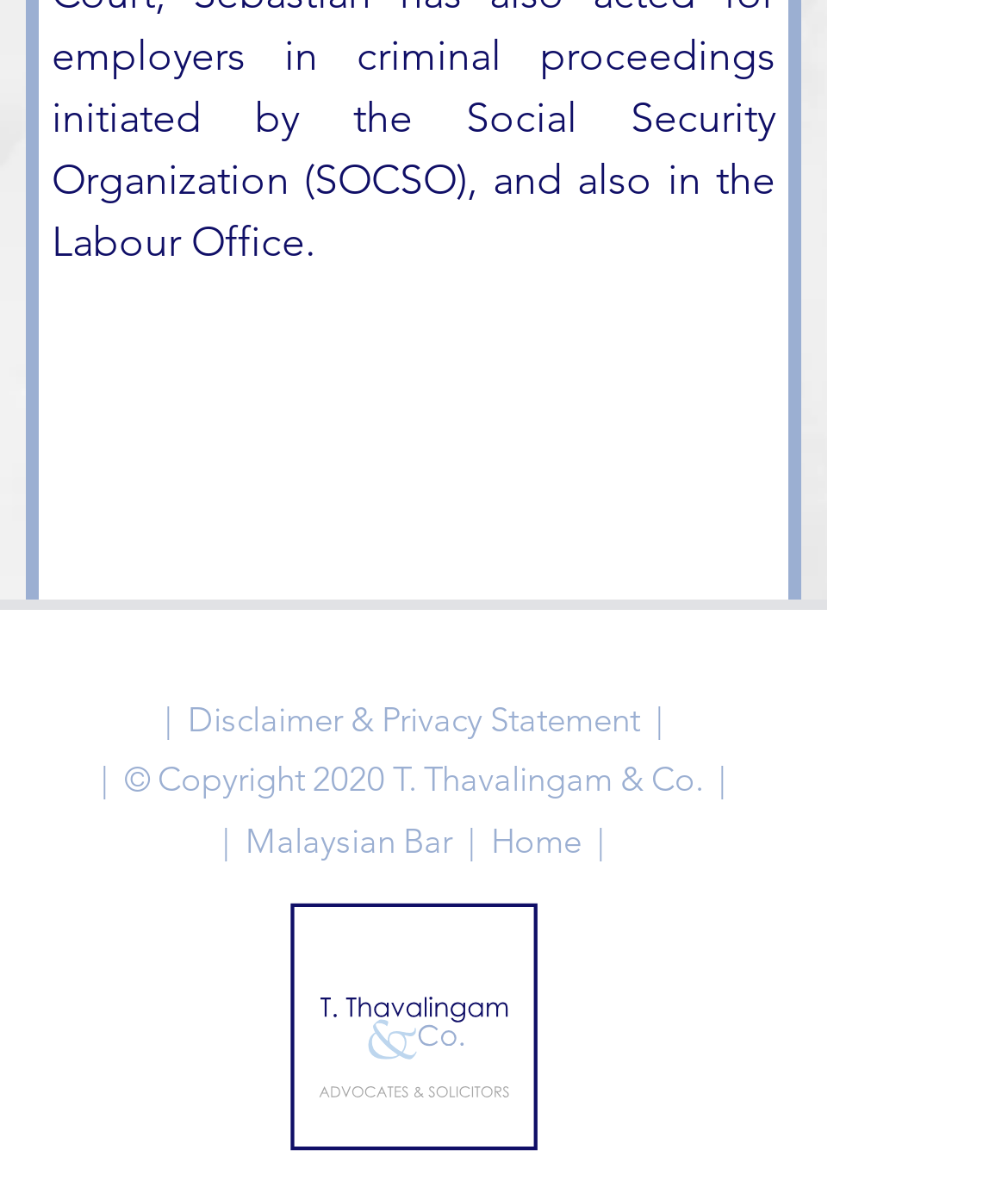Using the description "alt="unblast"", locate and provide the bounding box of the UI element.

None